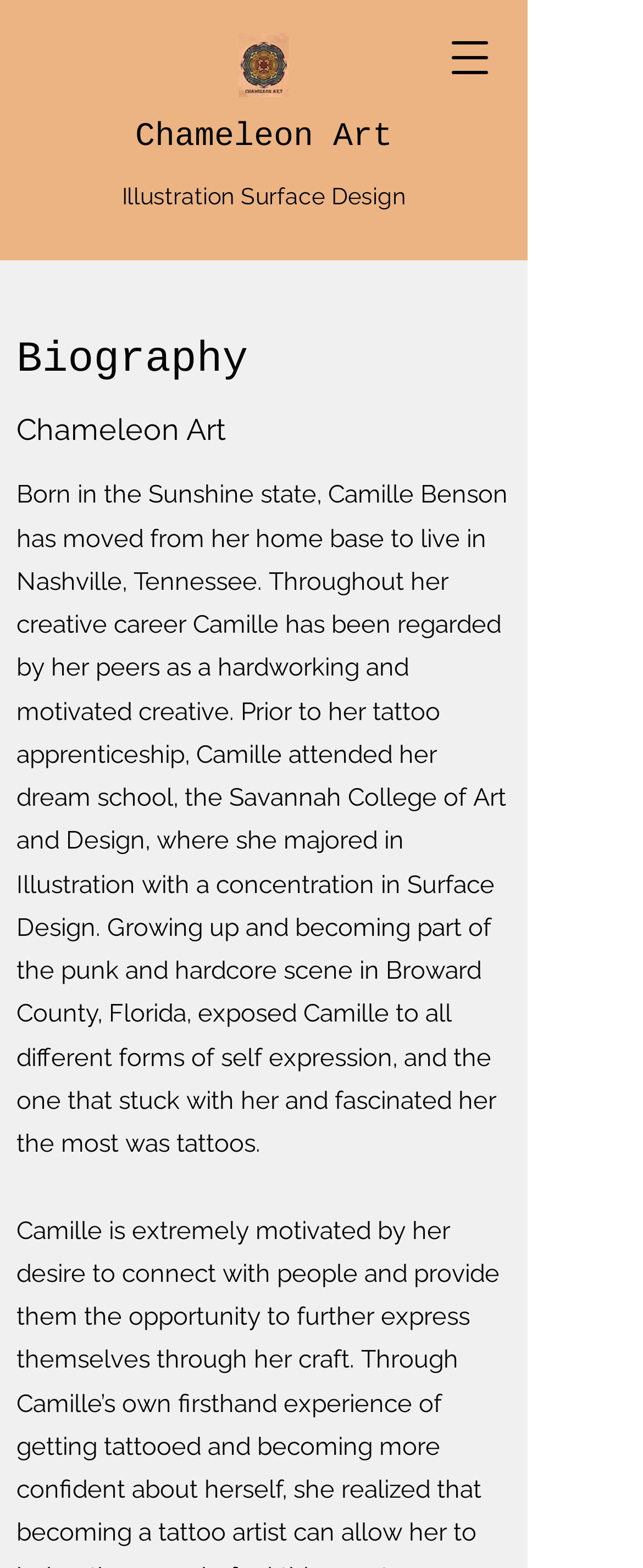Locate the bounding box coordinates for the element described below: "Chameleon Art". The coordinates must be four float values between 0 and 1, formatted as [left, top, right, bottom].

[0.21, 0.076, 0.61, 0.1]